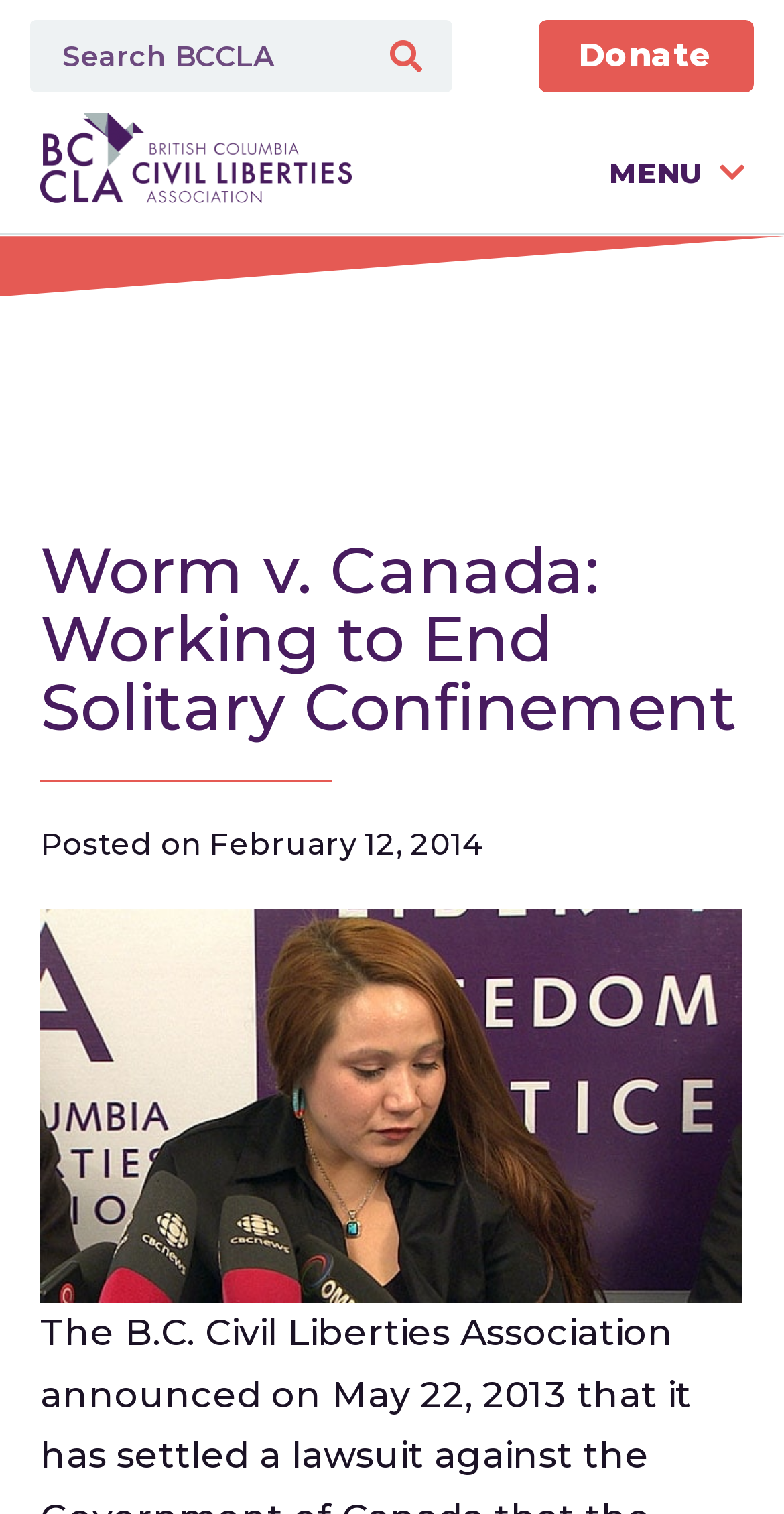Identify the bounding box coordinates of the clickable region necessary to fulfill the following instruction: "submit search". The bounding box coordinates should be four float numbers between 0 and 1, i.e., [left, top, right, bottom].

[0.472, 0.026, 0.577, 0.048]